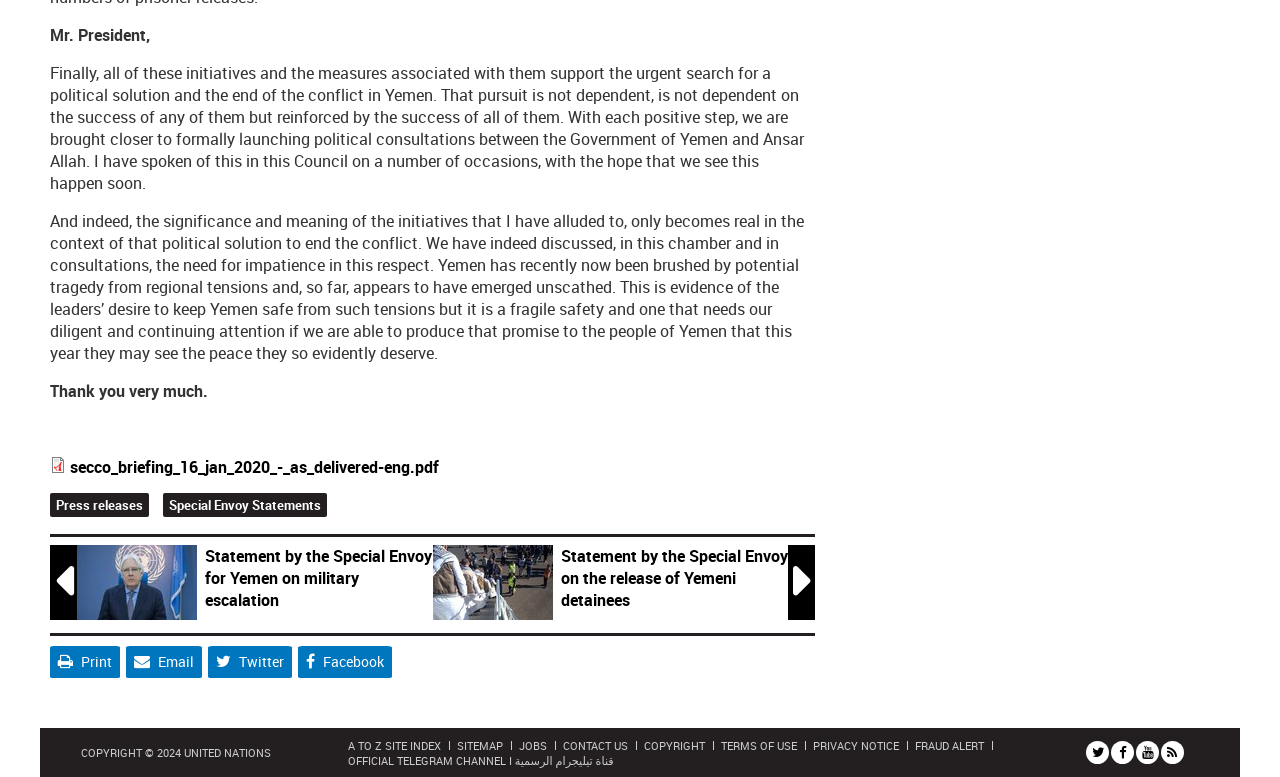What is the copyright year?
Answer the question in a detailed and comprehensive manner.

The copyright year is mentioned at the bottom of the webpage, 'COPYRIGHT © 2024 UNITED NATIONS', which indicates that the webpage's content is copyrighted until 2024.